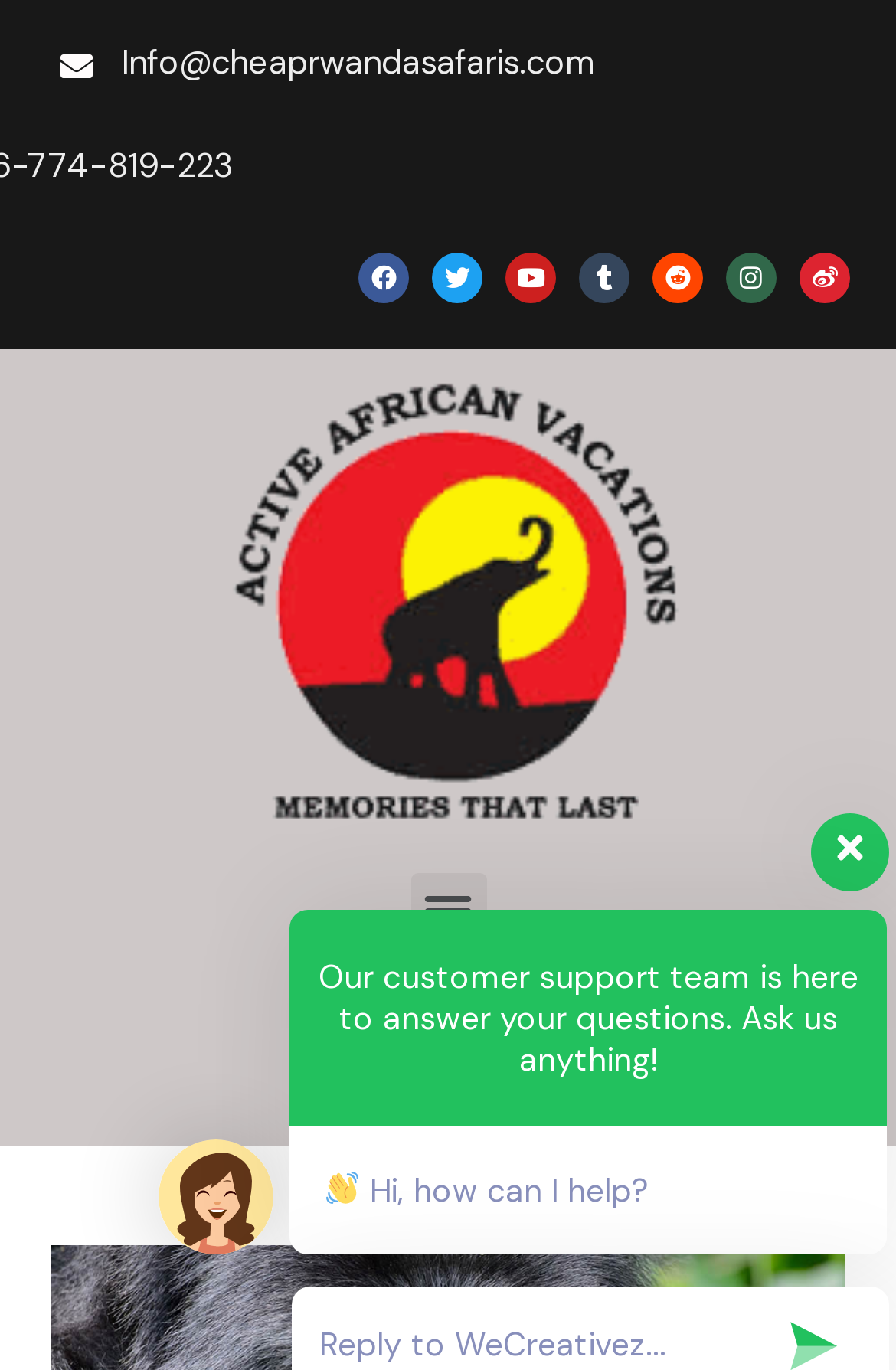What is the main heading of this webpage? Please extract and provide it.

6 Things to Know Before Gorilla Trekking in Rwanda 2024